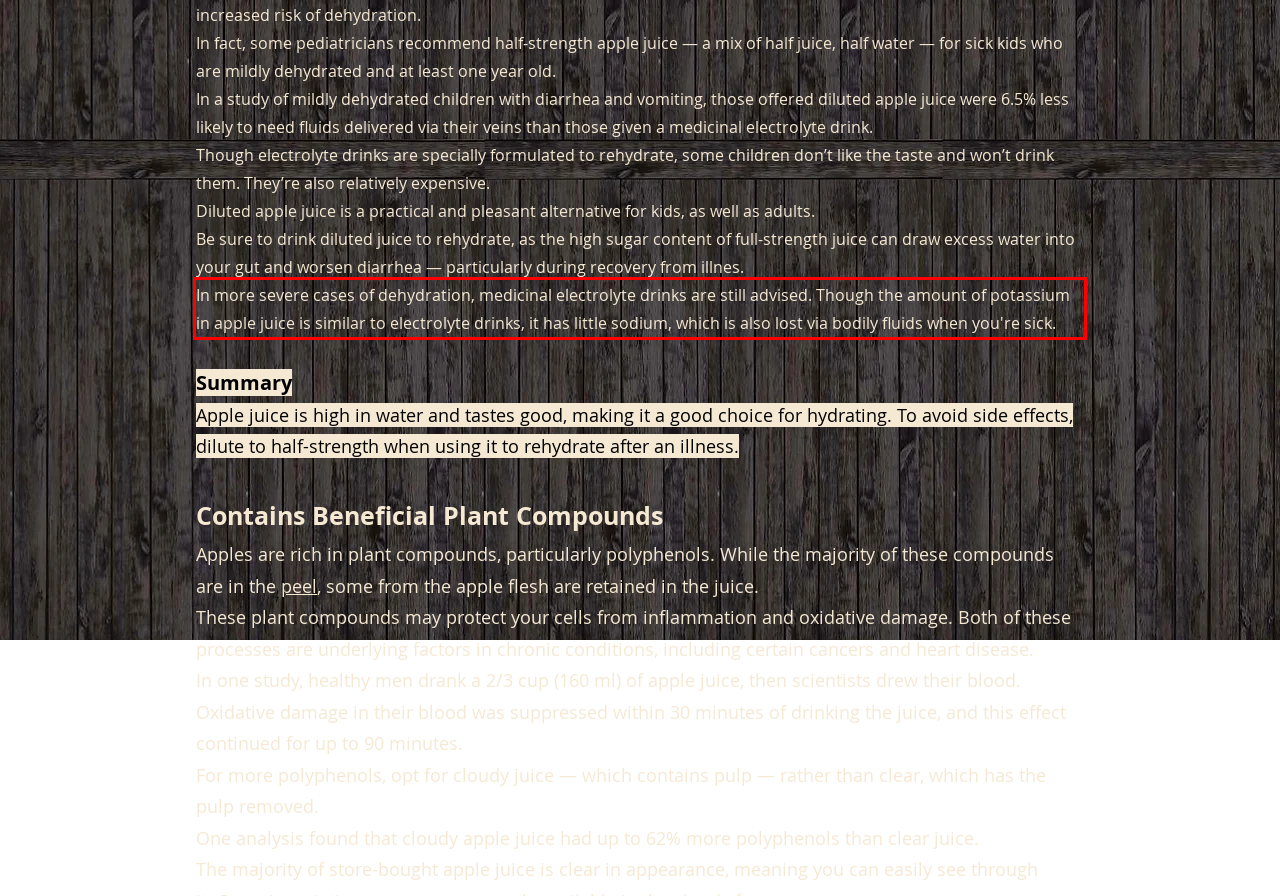Please extract the text content from the UI element enclosed by the red rectangle in the screenshot.

In more severe cases of dehydration, medicinal electrolyte drinks are still advised. Though the amount of potassium in apple juice is similar to electrolyte drinks, it has little sodium, which is also lost via bodily fluids when you're sick.